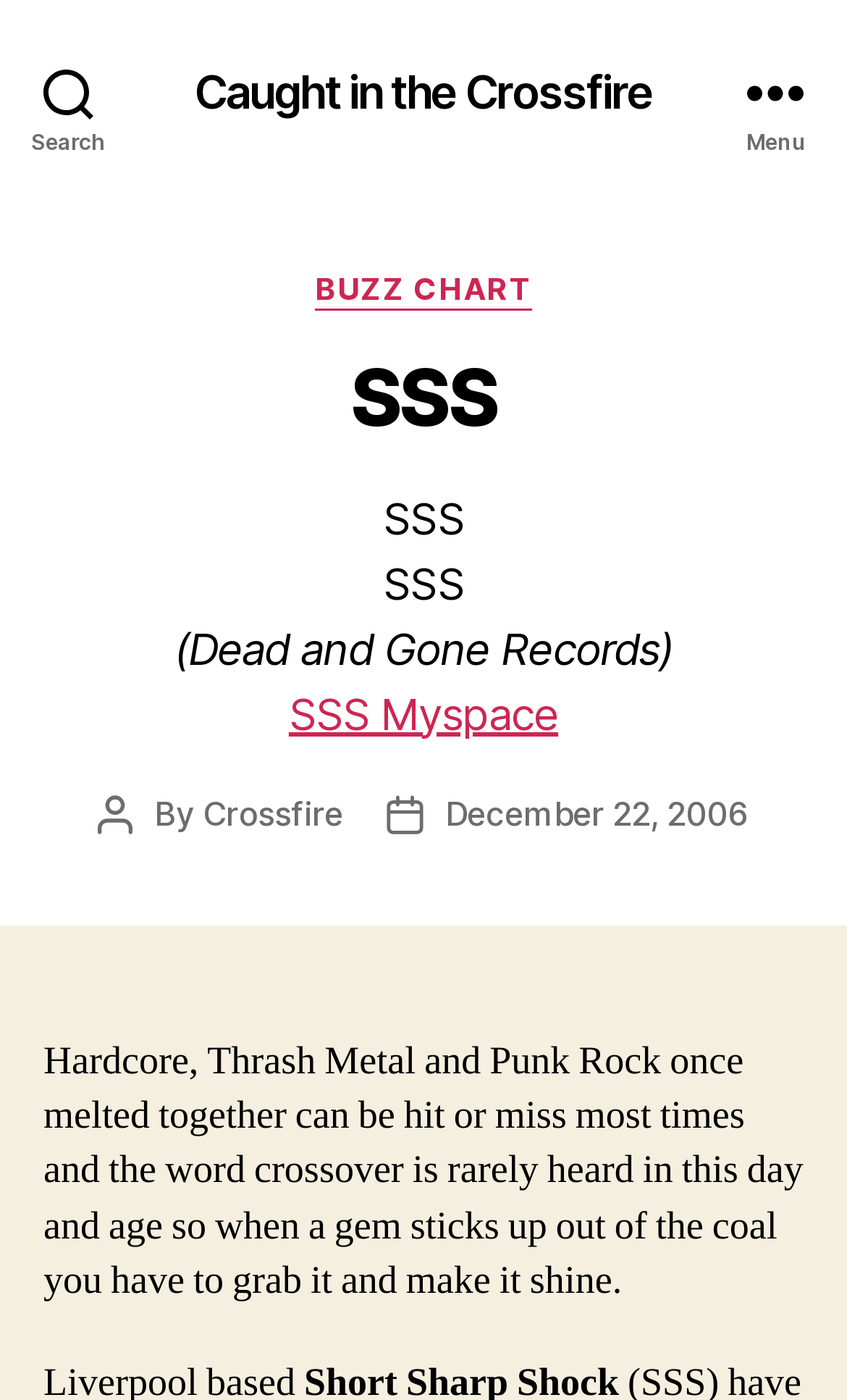Determine the bounding box coordinates for the UI element with the following description: "SSS Myspace". The coordinates should be four float numbers between 0 and 1, represented as [left, top, right, bottom].

[0.341, 0.491, 0.659, 0.528]